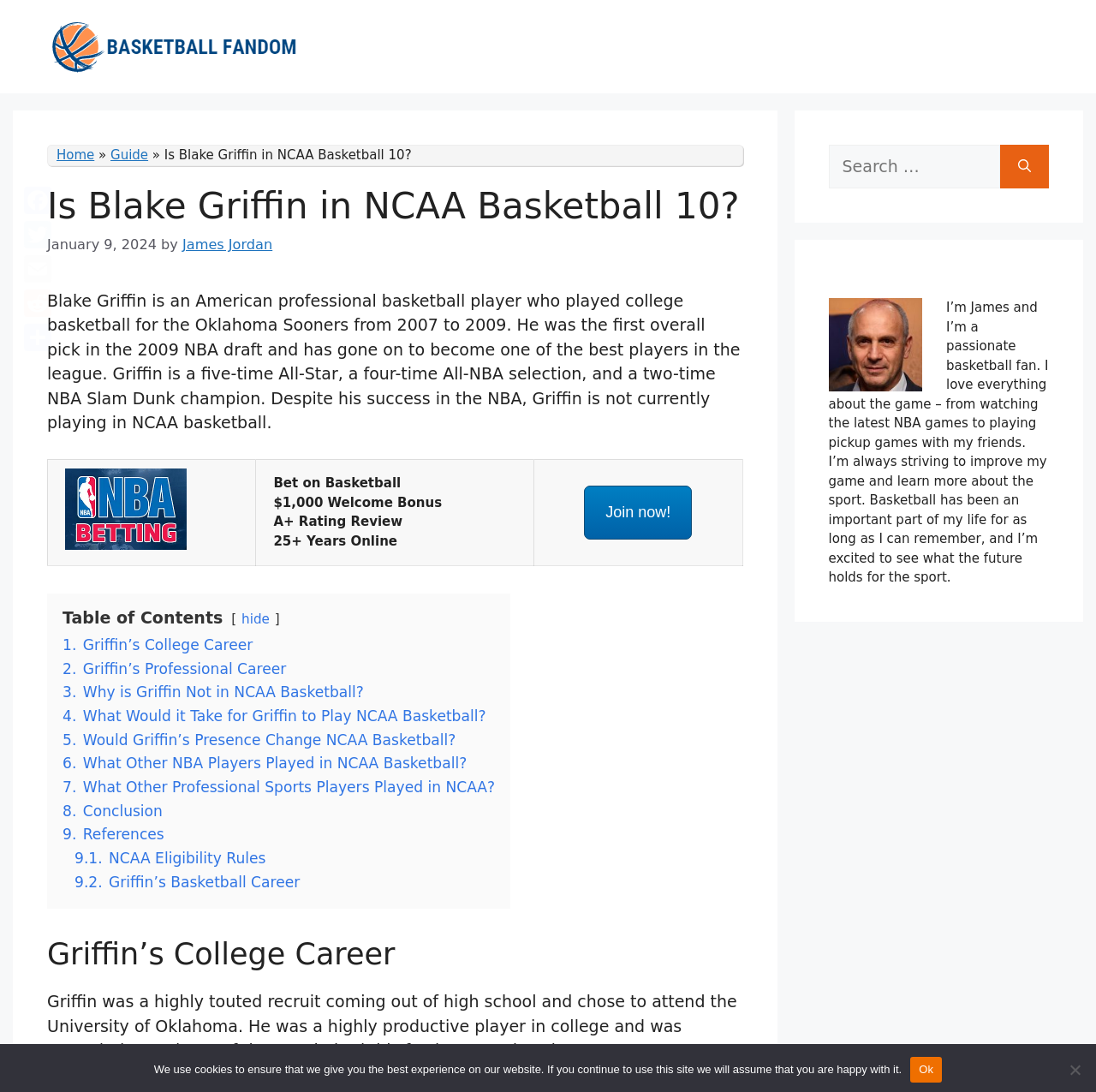Find the bounding box coordinates of the clickable region needed to perform the following instruction: "Click the 'Basketball Fandom' link". The coordinates should be provided as four float numbers between 0 and 1, i.e., [left, top, right, bottom].

[0.043, 0.033, 0.275, 0.05]